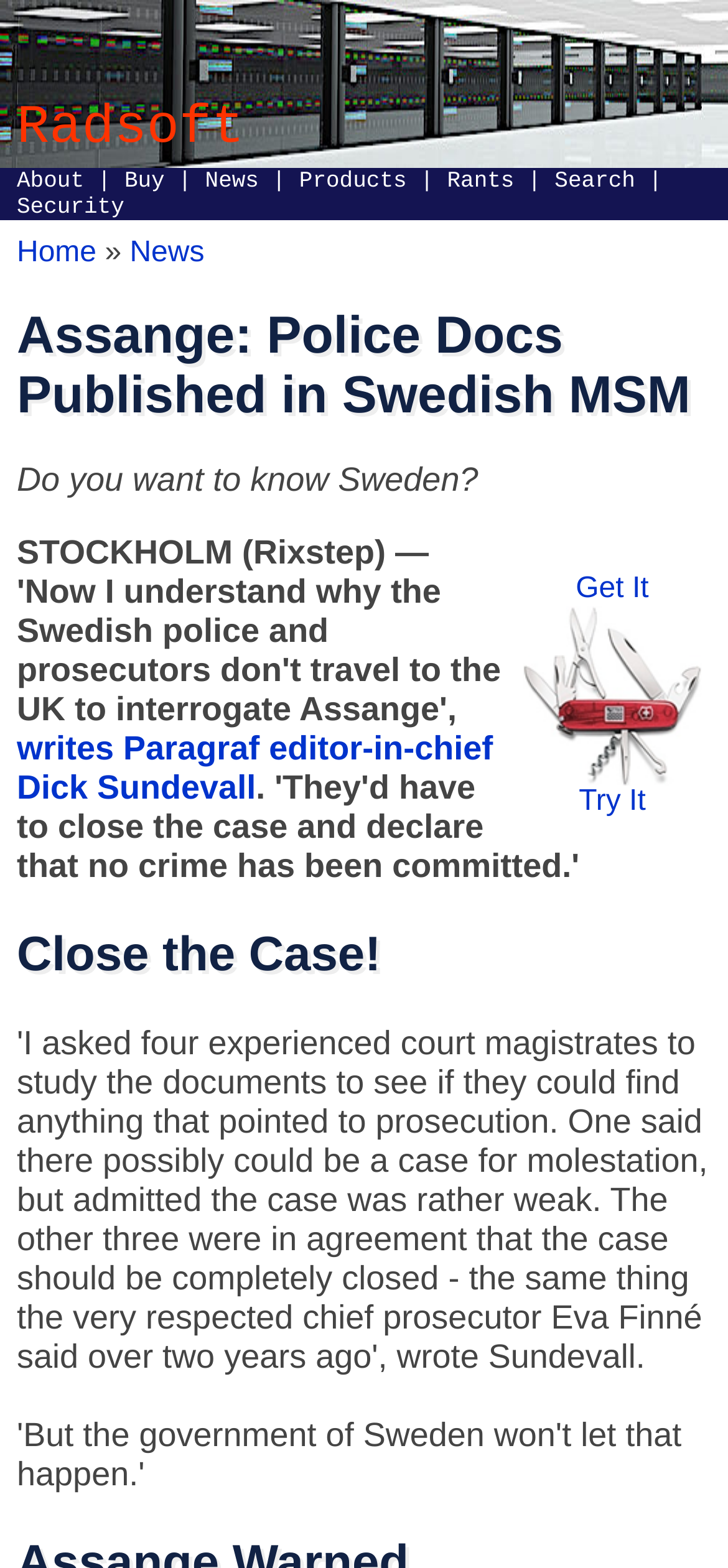Identify the first-level heading on the webpage and generate its text content.

Assange: Police Docs Published in Swedish MSM